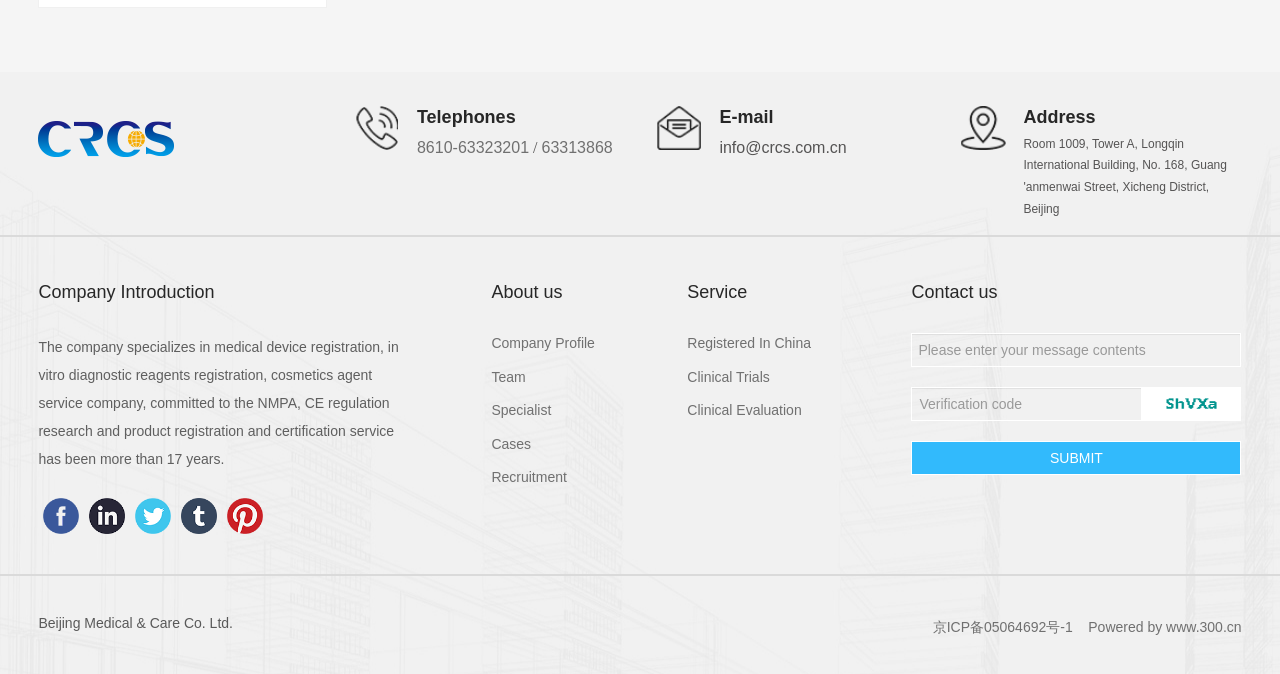Locate the bounding box of the UI element described in the following text: "Company Profile".

[0.384, 0.497, 0.465, 0.521]